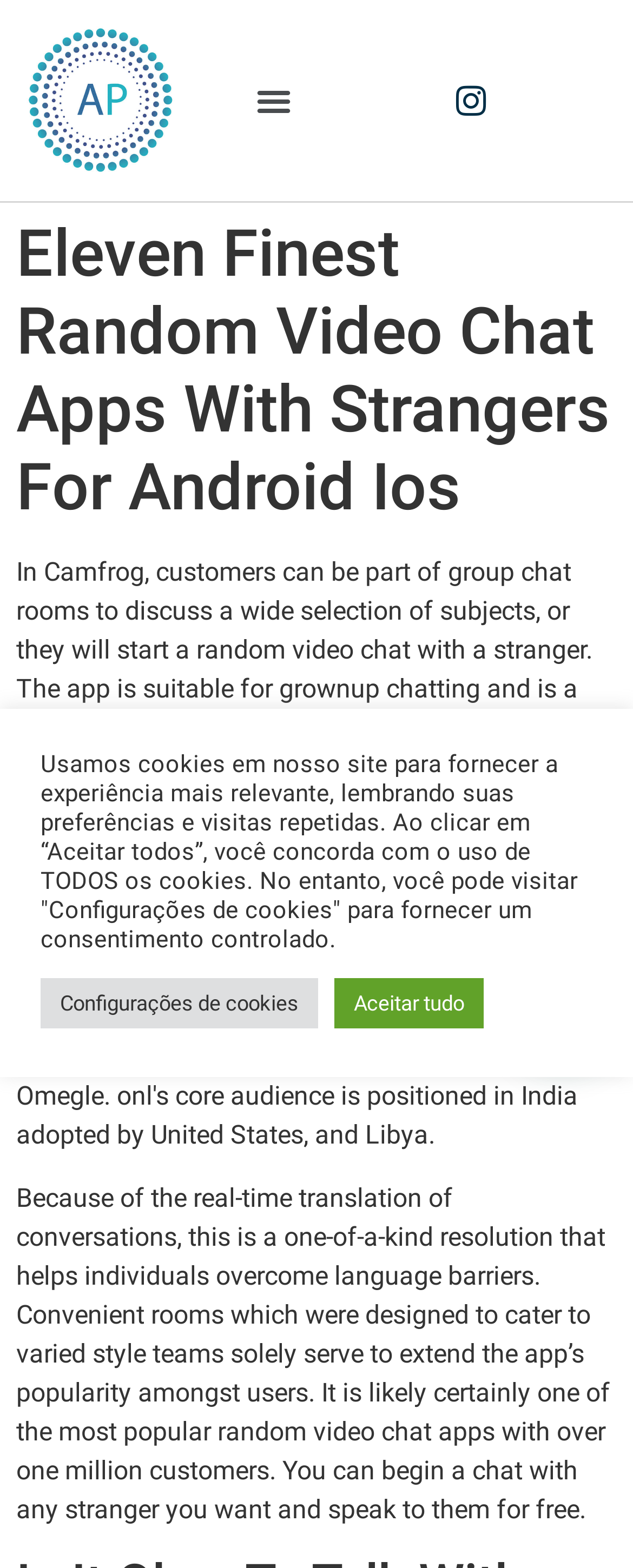Answer briefly with one word or phrase:
How many random video chat apps are discussed?

Eleven